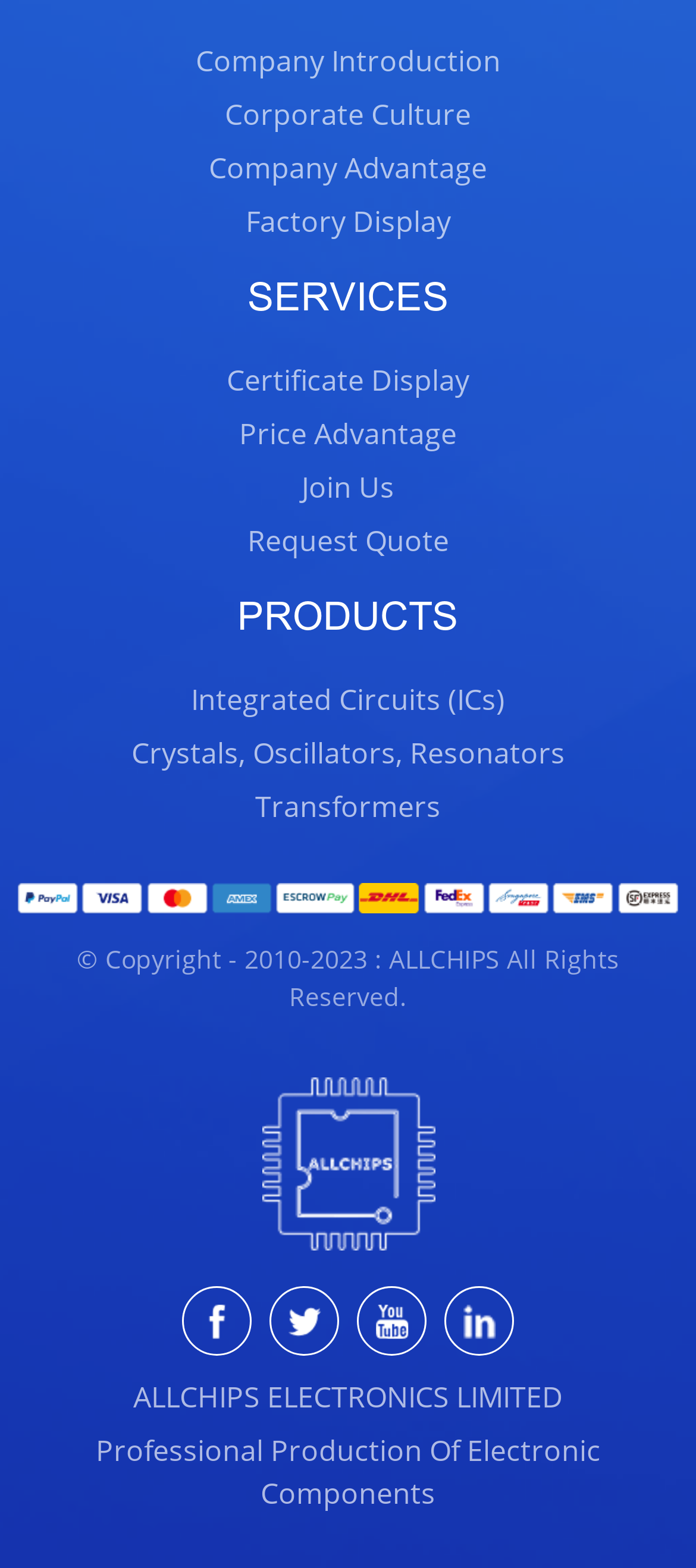Specify the bounding box coordinates of the area that needs to be clicked to achieve the following instruction: "Learn about Integrated Circuits (ICs)".

[0.025, 0.432, 0.975, 0.459]